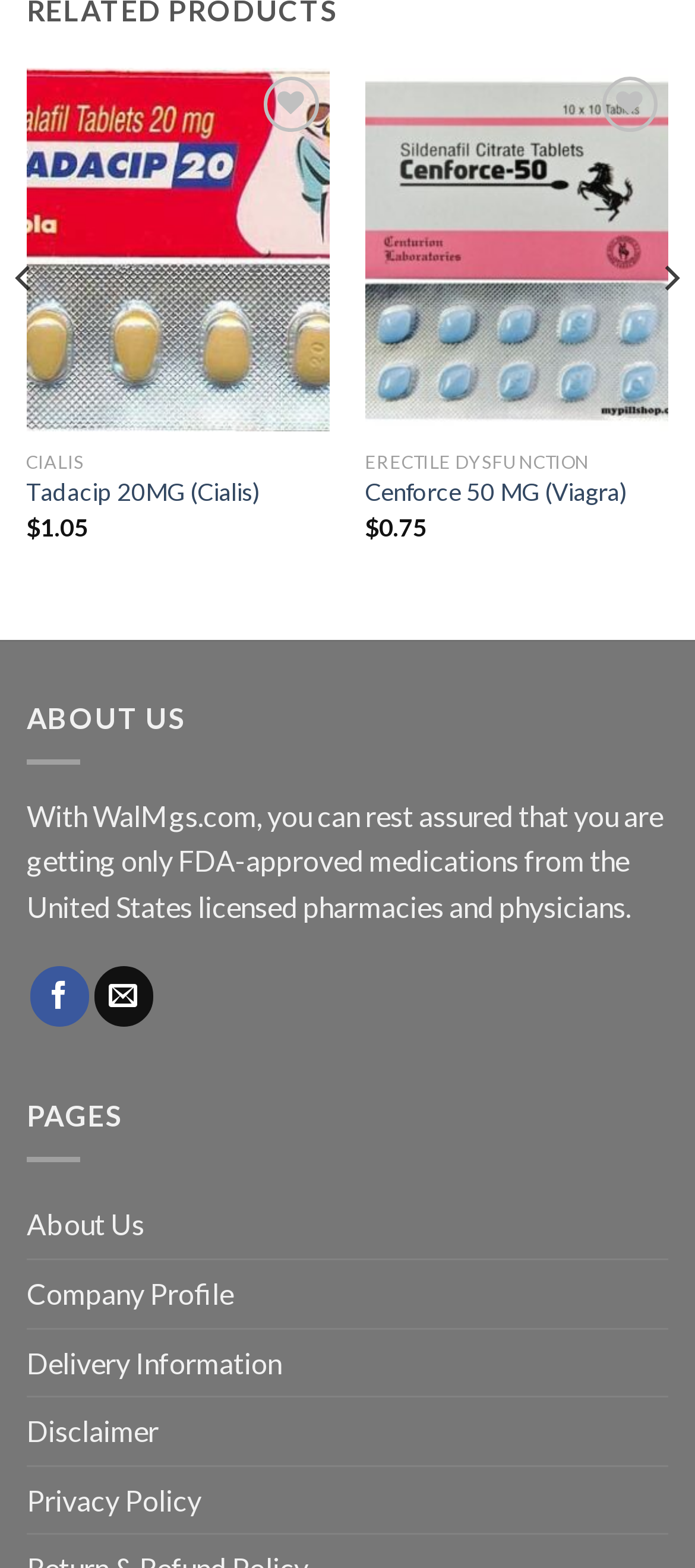Locate the UI element that matches the description Disclaimer in the webpage screenshot. Return the bounding box coordinates in the format (top-left x, top-left y, bottom-right x, bottom-right y), with values ranging from 0 to 1.

[0.038, 0.892, 0.228, 0.934]